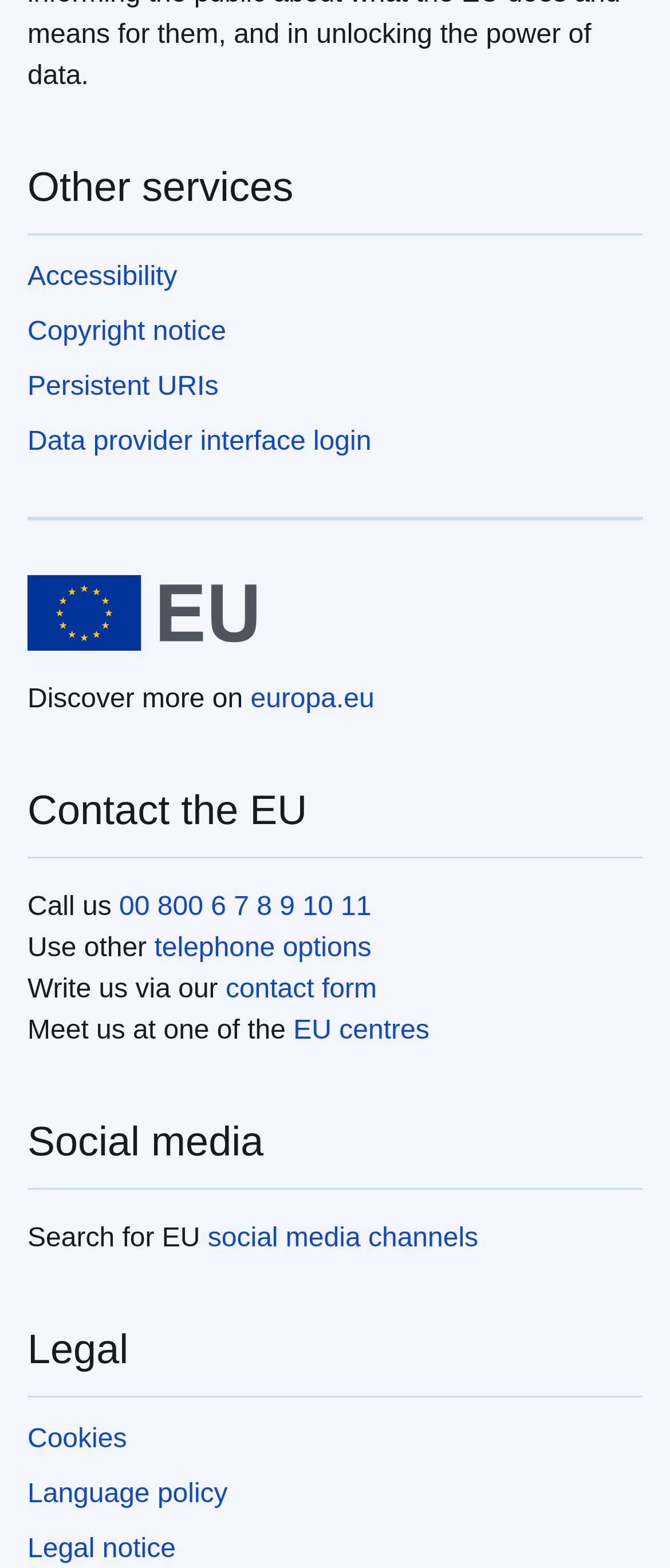How many headings are there on the webpage?
Respond with a short answer, either a single word or a phrase, based on the image.

4